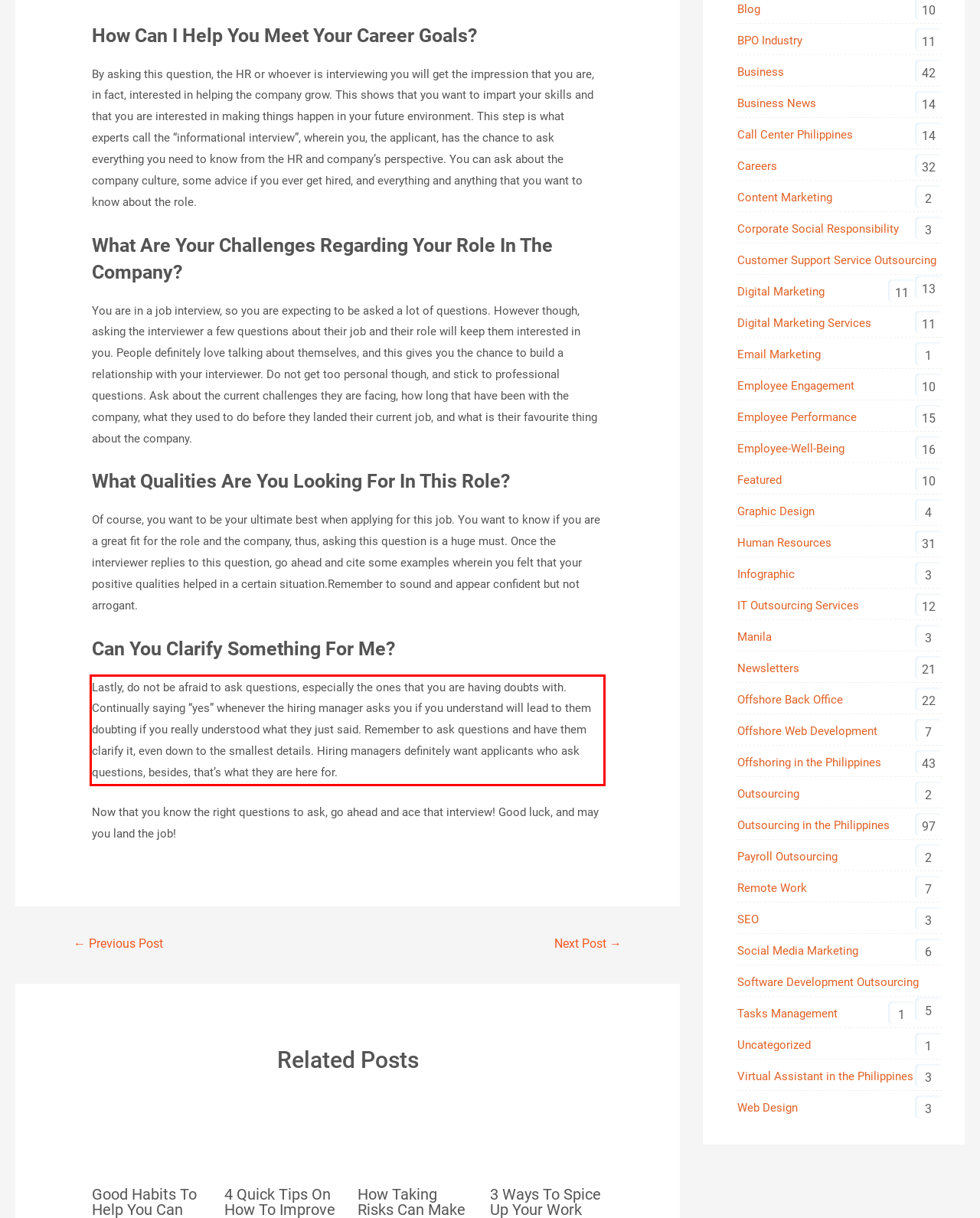Given a webpage screenshot, locate the red bounding box and extract the text content found inside it.

Lastly, do not be afraid to ask questions, especially the ones that you are having doubts with. Continually saying “yes” whenever the hiring manager asks you if you understand will lead to them doubting if you really understood what they just said. Remember to ask questions and have them clarify it, even down to the smallest details. Hiring managers definitely want applicants who ask questions, besides, that’s what they are here for.